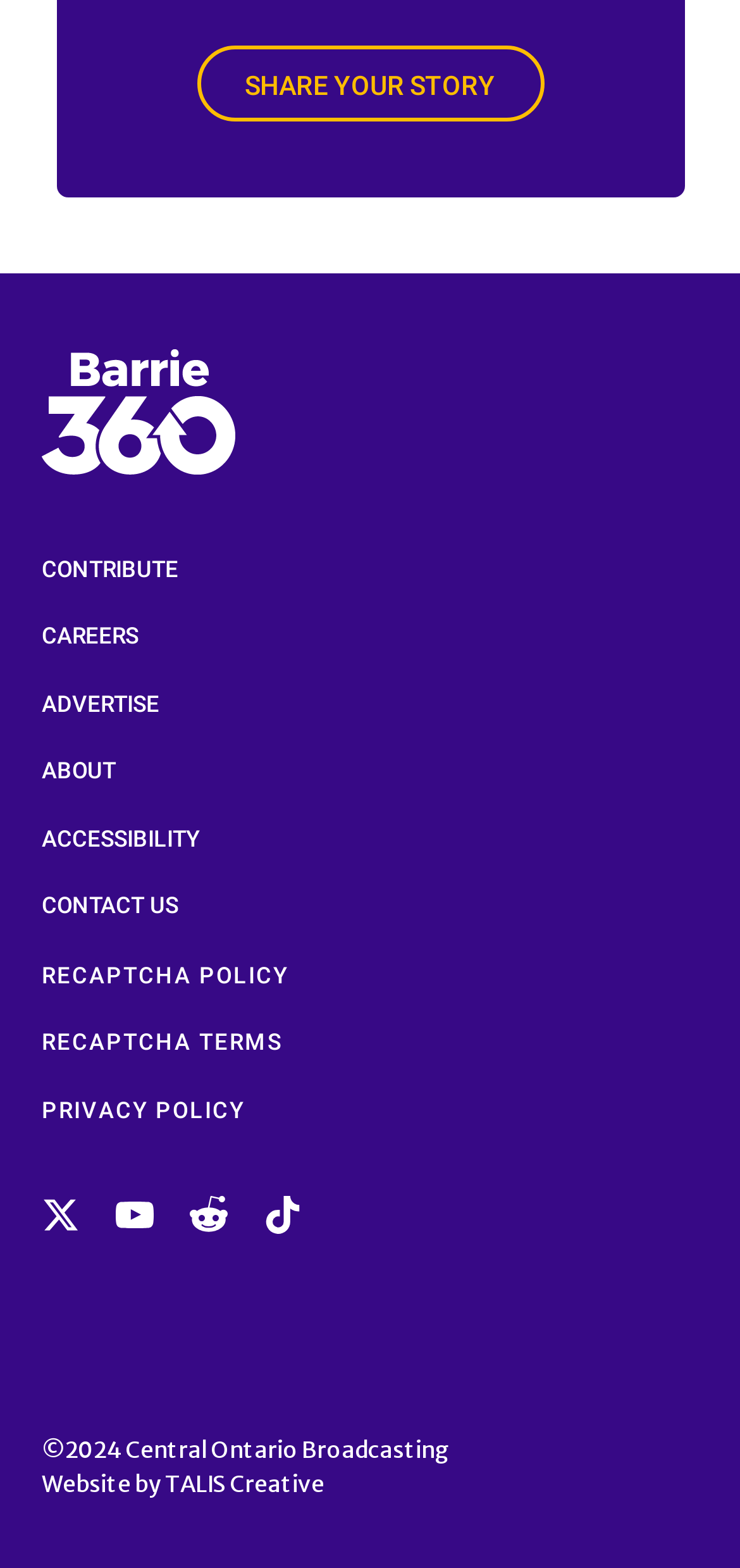How many social media links are there?
Kindly offer a detailed explanation using the data available in the image.

I counted the number of social media links by looking at the links with SVGRoot elements, which are typically used to represent icons. I found four links with SVGRoot elements, corresponding to Twitter, YouTube, Reddit, and TikTok.